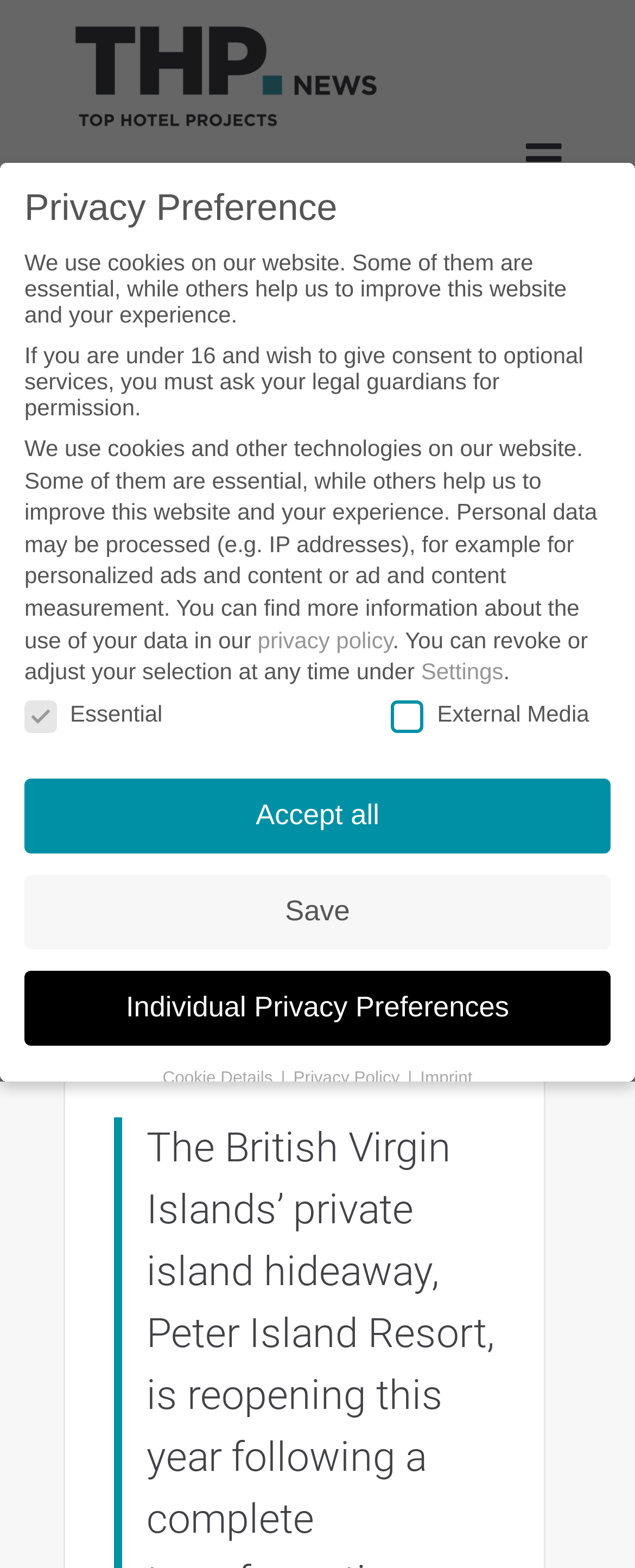Determine the bounding box coordinates of the clickable element necessary to fulfill the instruction: "Click the 'Cookie Details' button". Provide the coordinates as four float numbers within the 0 to 1 range, i.e., [left, top, right, bottom].

[0.256, 0.682, 0.437, 0.694]